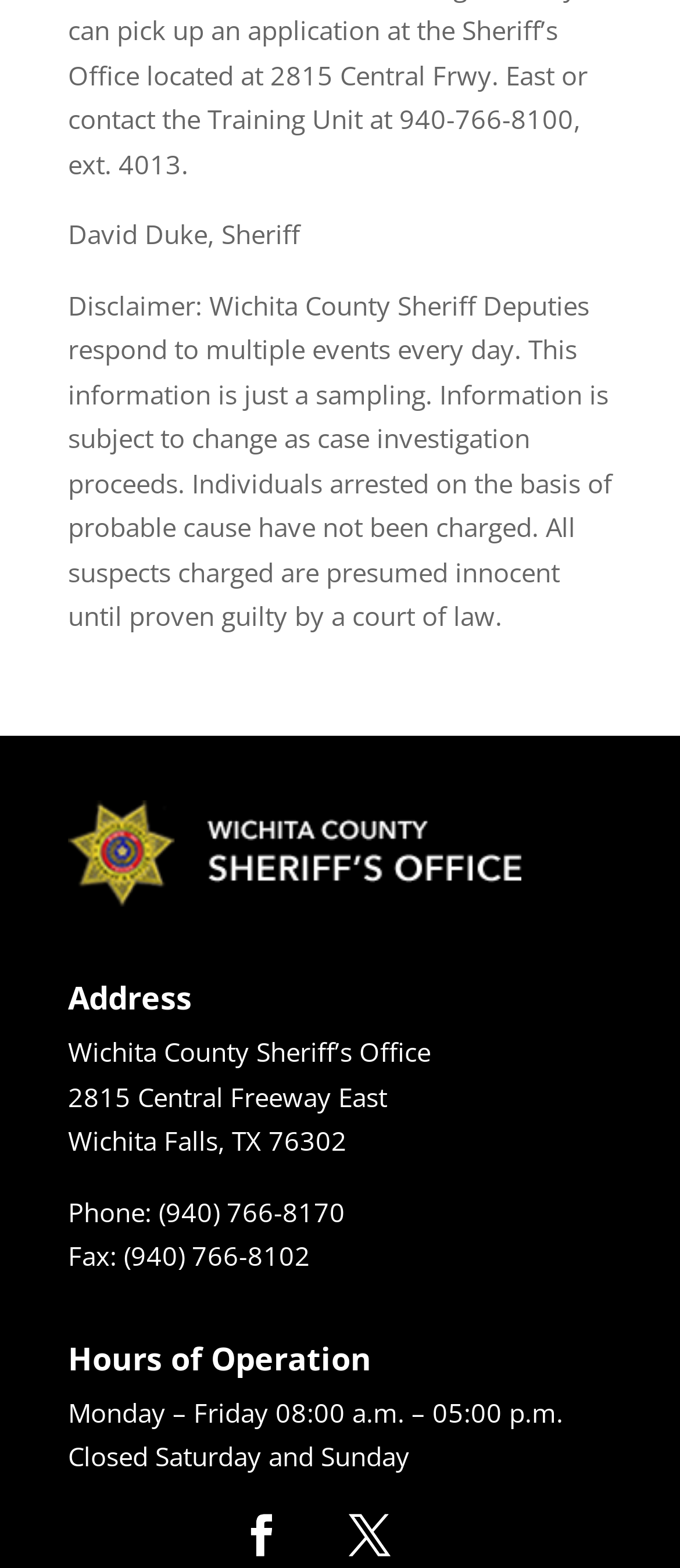Reply to the question with a brief word or phrase: What is the phone number of the Wichita County Sheriff's Office?

(940) 766-8170